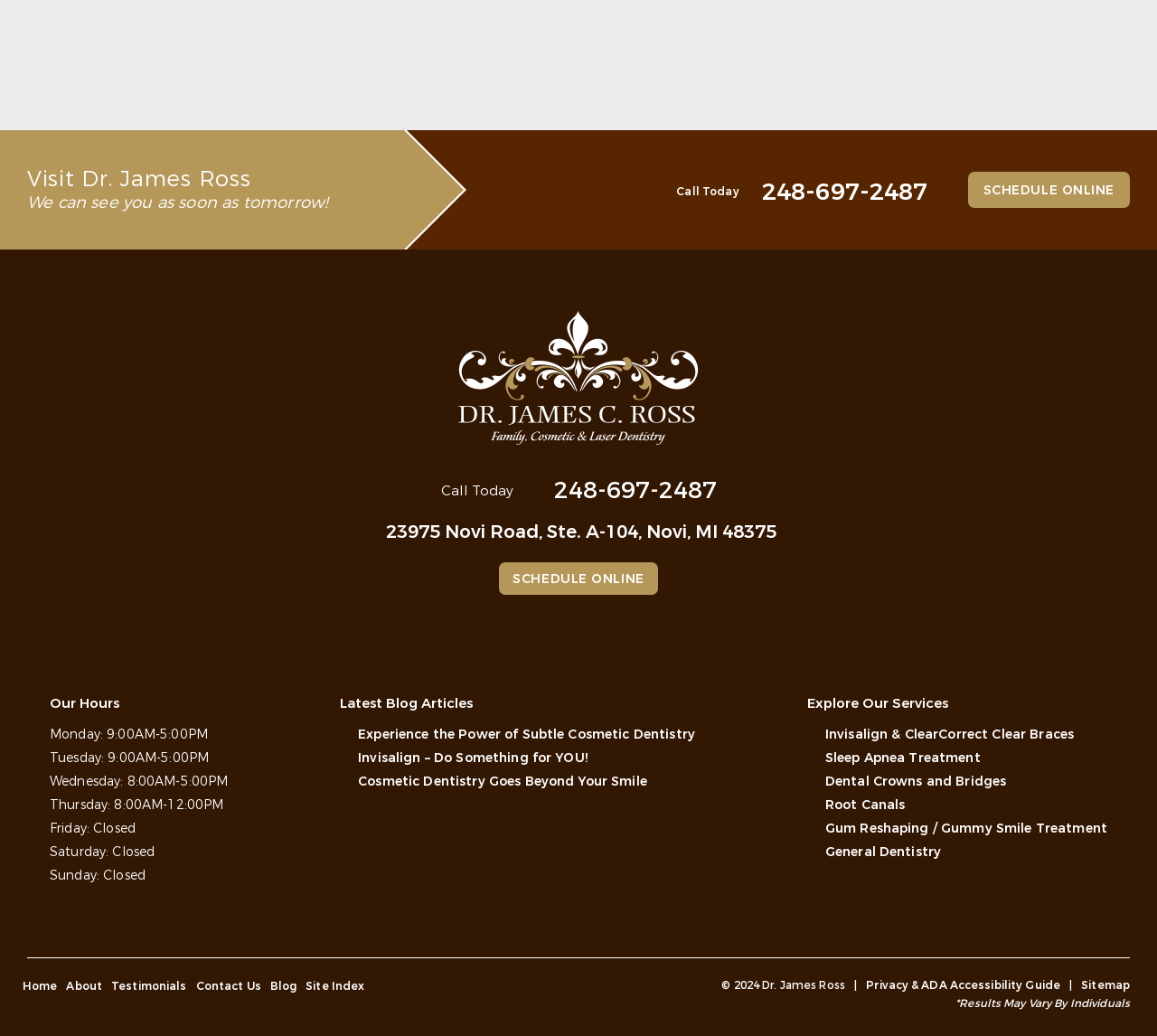Find the bounding box coordinates of the element to click in order to complete the given instruction: "Read about subtle cosmetic dentistry."

[0.023, 0.065, 0.081, 0.079]